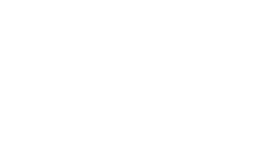What type of services does Candybar Couture provide?
Provide an in-depth and detailed answer to the question.

Based on the caption, it can be inferred that Candybar Couture offers event design services, focusing on tailored experiences and visually appealing setups, which appeals to clients seeking unique event solutions.